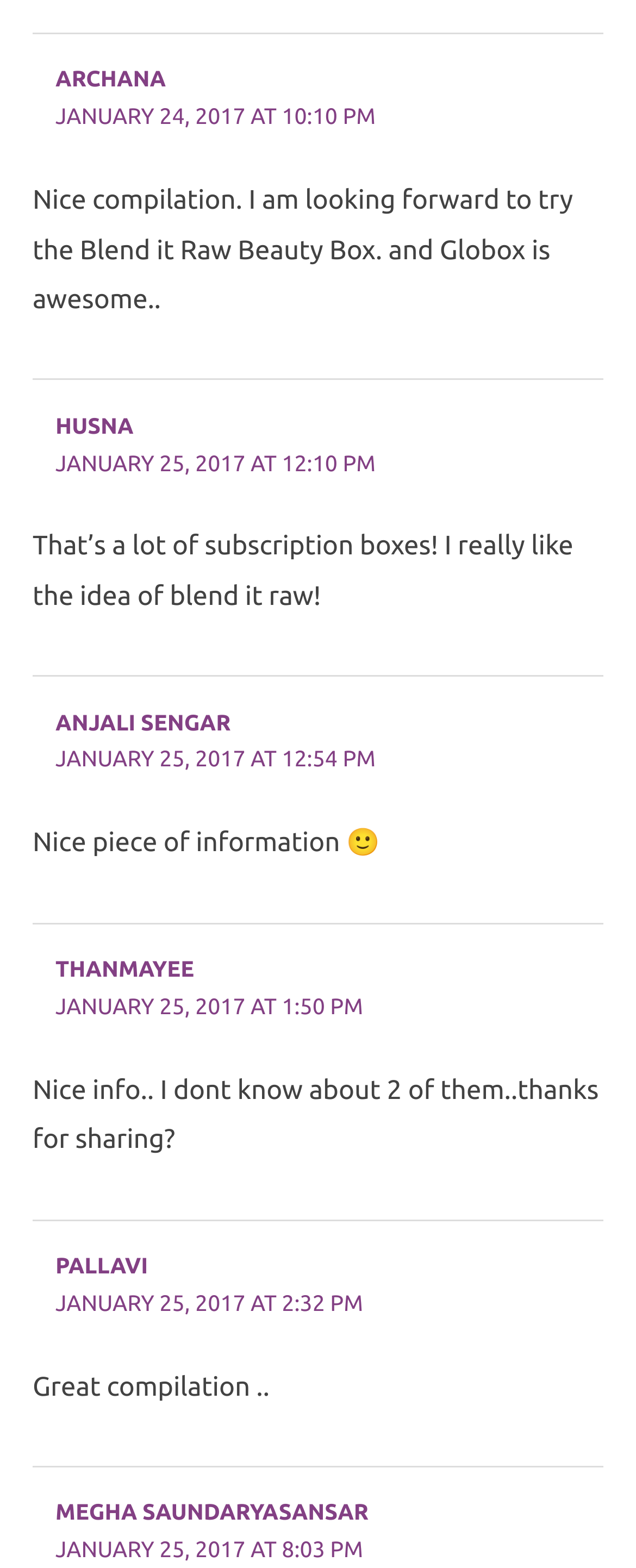Provide the bounding box coordinates of the HTML element described as: "Husna". The bounding box coordinates should be four float numbers between 0 and 1, i.e., [left, top, right, bottom].

[0.087, 0.263, 0.21, 0.28]